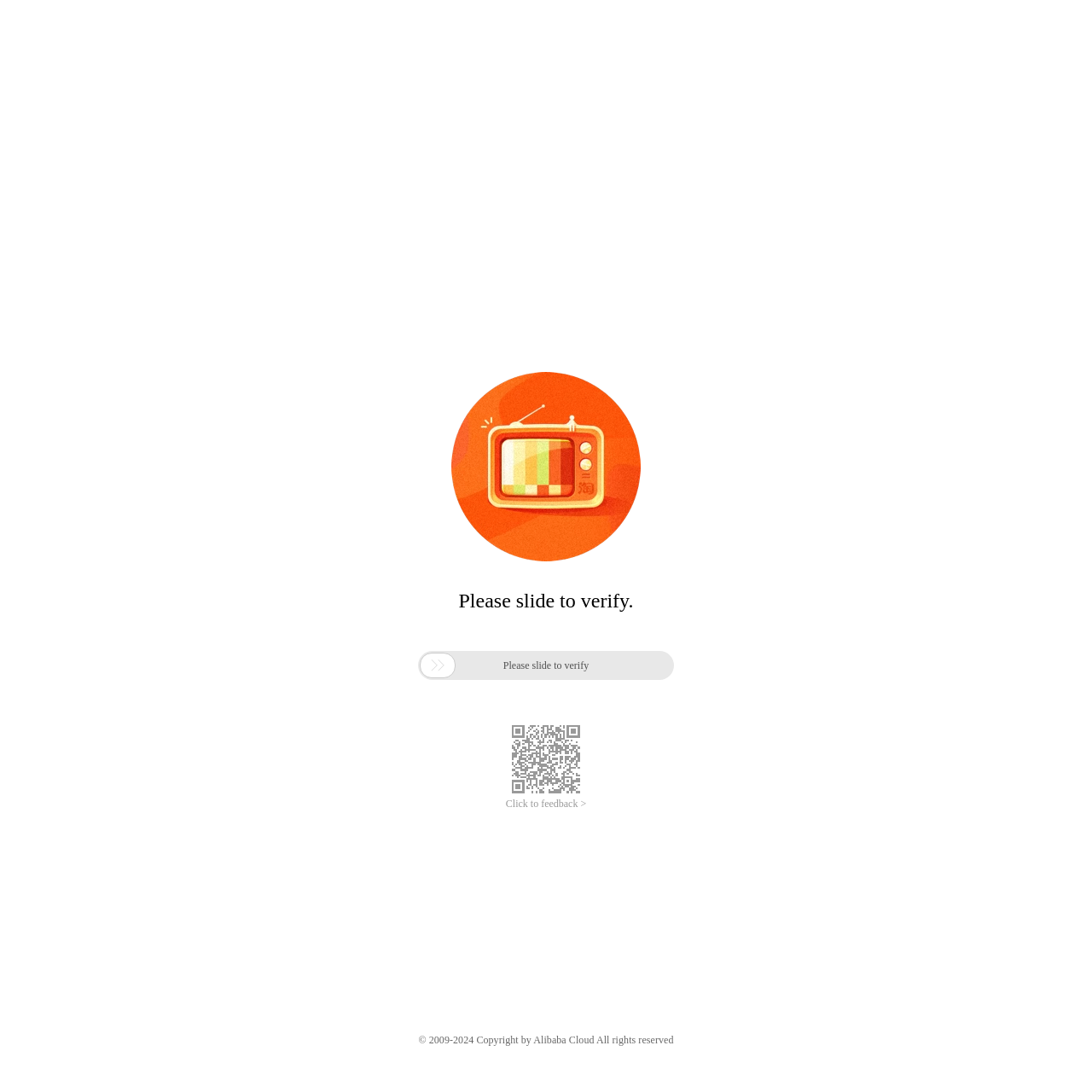Respond with a single word or phrase:
What is the function of the 'Click to feedback' link?

Provide feedback